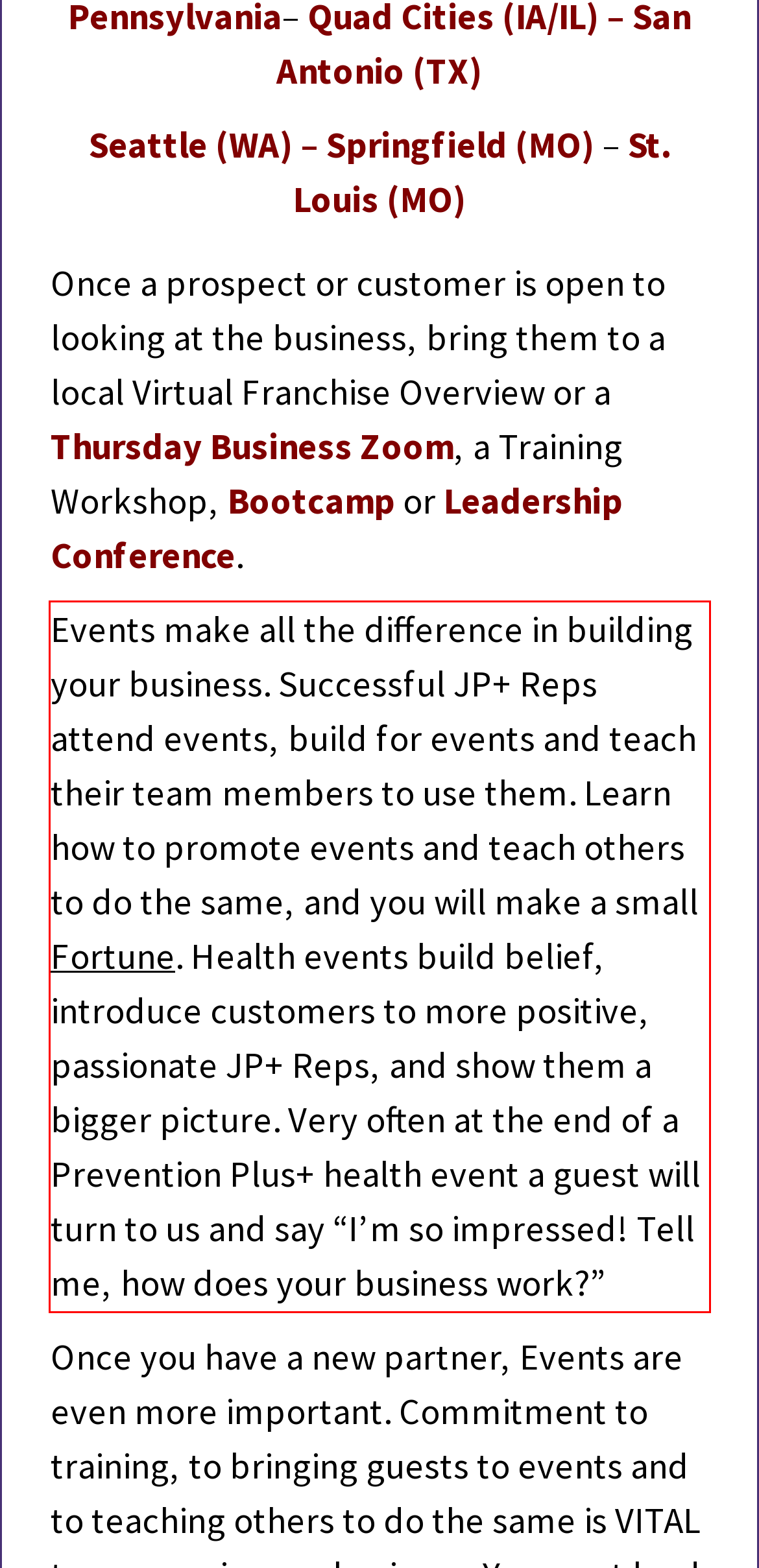Examine the webpage screenshot and use OCR to recognize and output the text within the red bounding box.

Events make all the difference in building your business. Successful JP+ Reps attend events, build for events and teach their team members to use them. Learn how to promote events and teach others to do the same, and you will make a small Fortune. Health events build belief, introduce customers to more positive, passionate JP+ Reps, and show them a bigger picture. Very often at the end of a Prevention Plus+ health event a guest will turn to us and say “I’m so impressed! Tell me, how does your business work?”